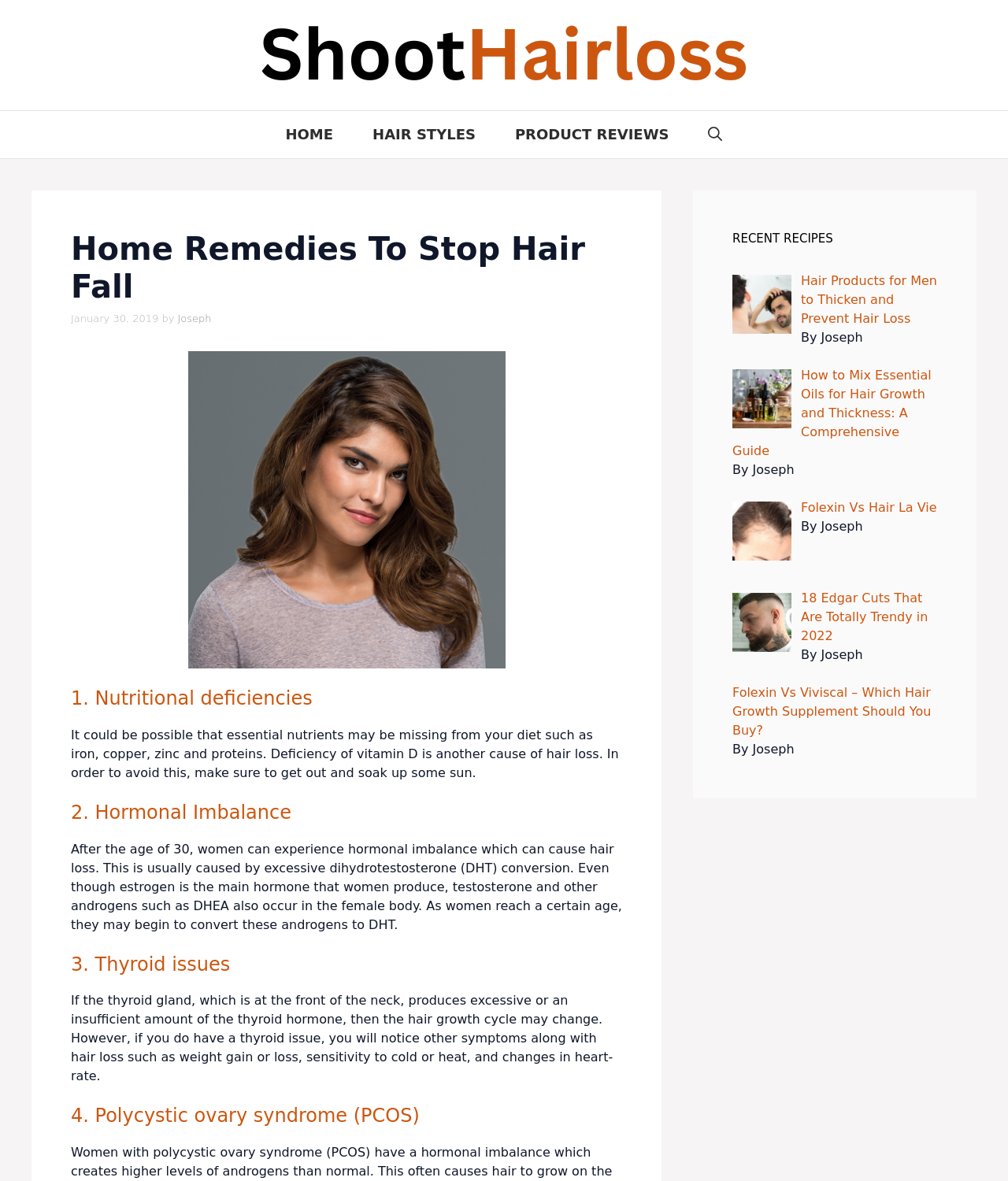Determine the bounding box coordinates of the target area to click to execute the following instruction: "Click on the 'HOME' link."

None